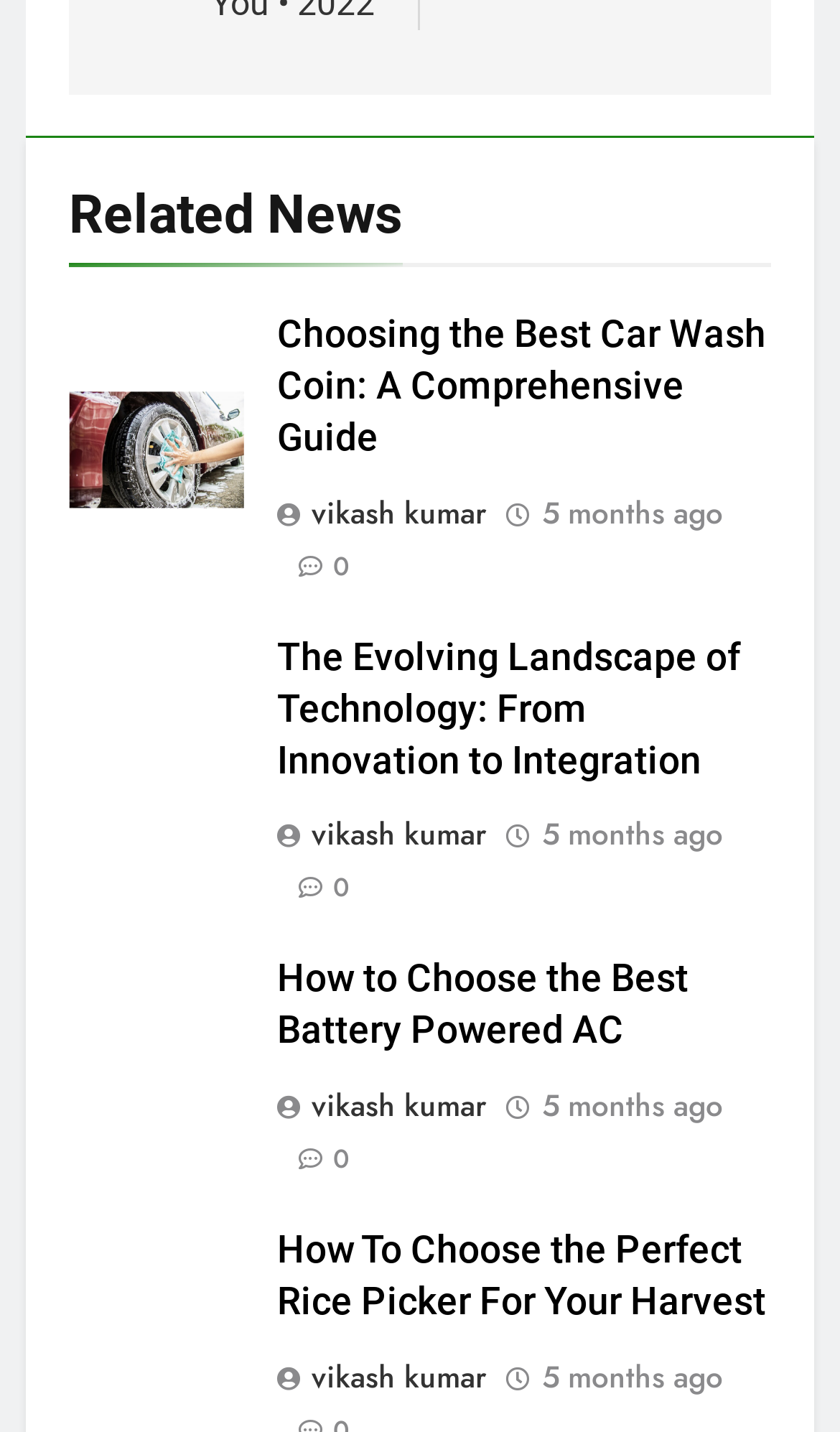What is the time period mentioned in the articles?
Look at the image and answer with only one word or phrase.

5 months ago